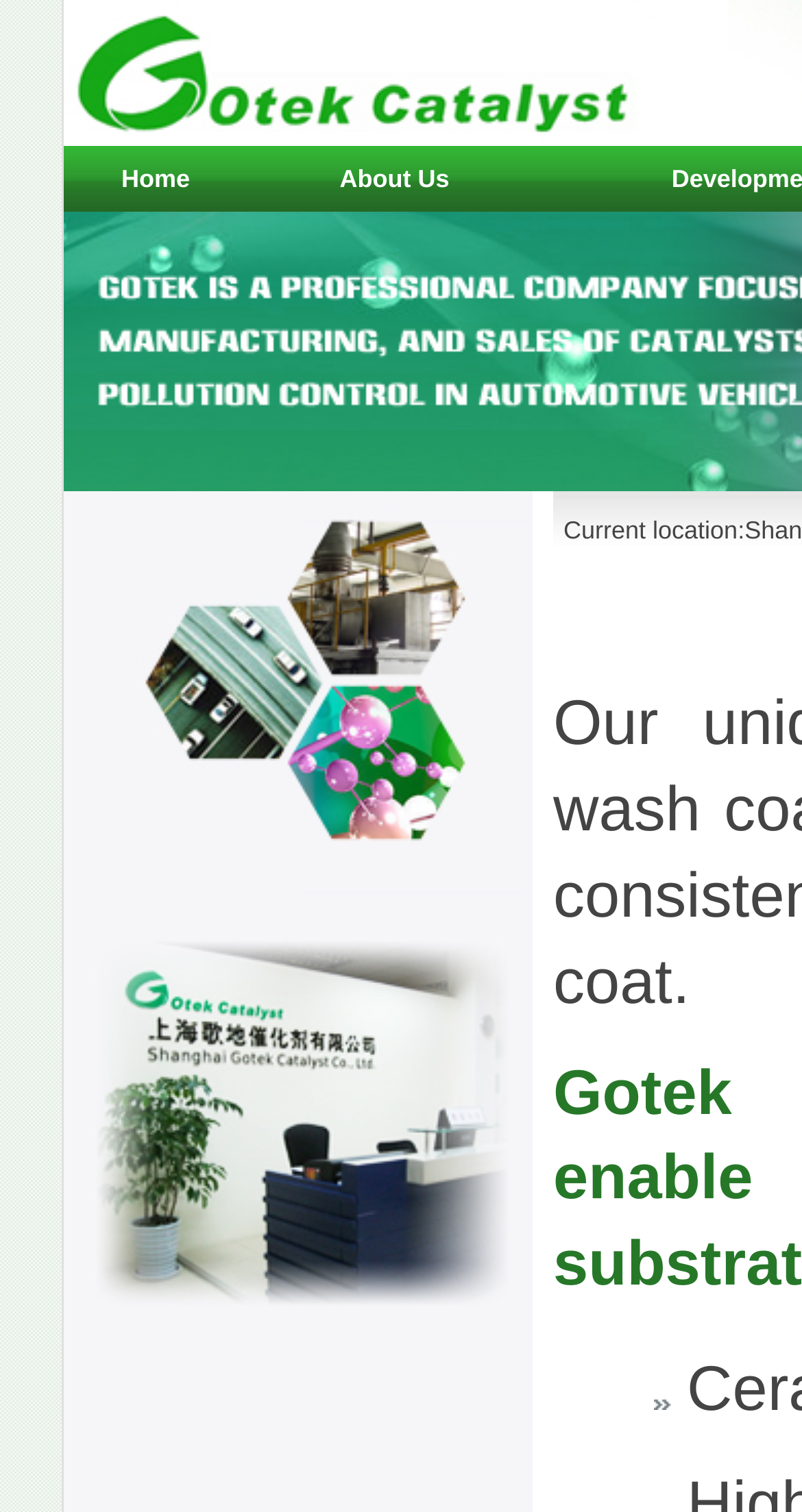Using the webpage screenshot, find the UI element described by About Us. Provide the bounding box coordinates in the format (top-left x, top-left y, bottom-right x, bottom-right y), ensuring all values are floating point numbers between 0 and 1.

[0.423, 0.109, 0.56, 0.128]